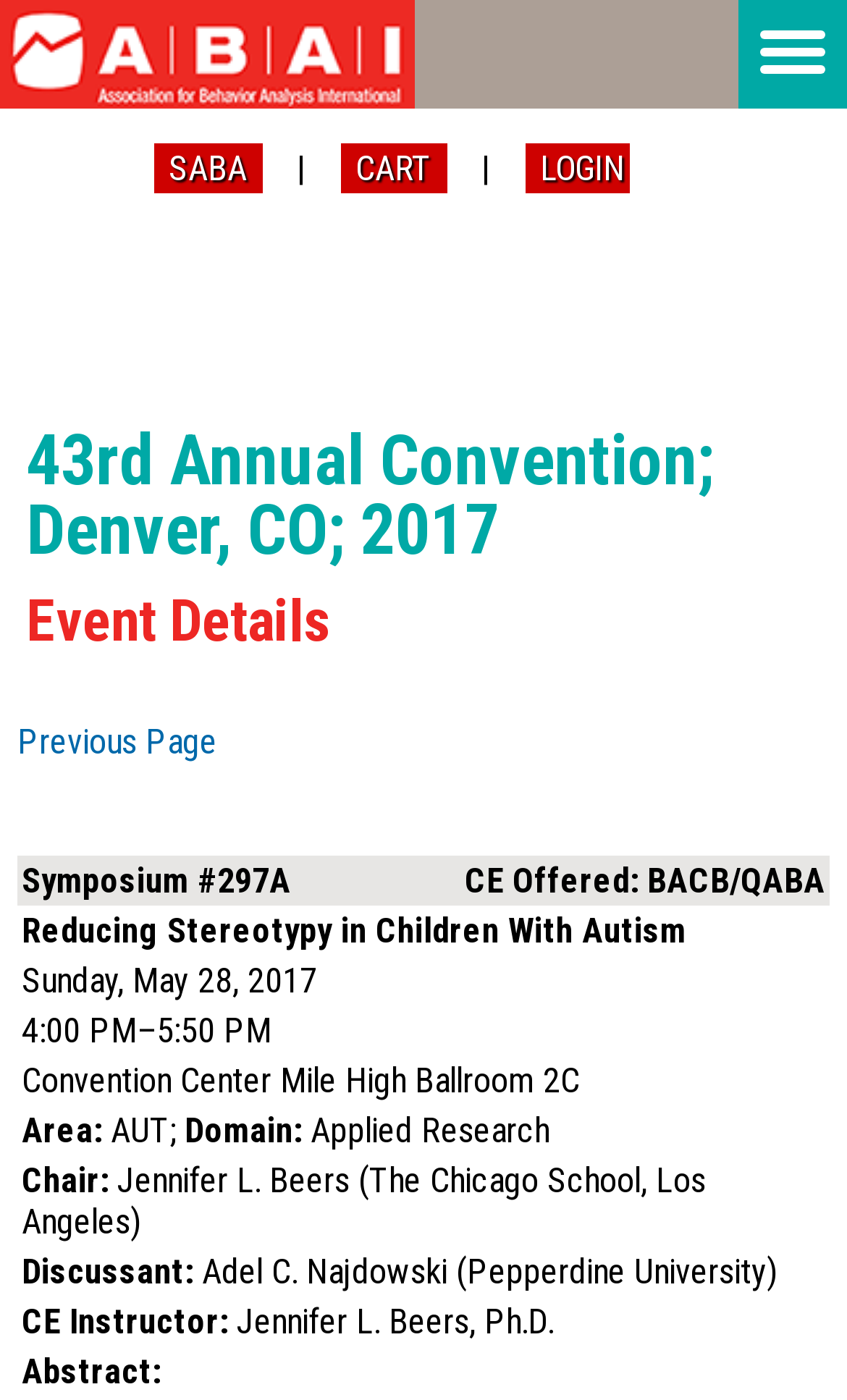Find the bounding box of the web element that fits this description: "parent_node: | | value="CART"".

[0.401, 0.102, 0.527, 0.138]